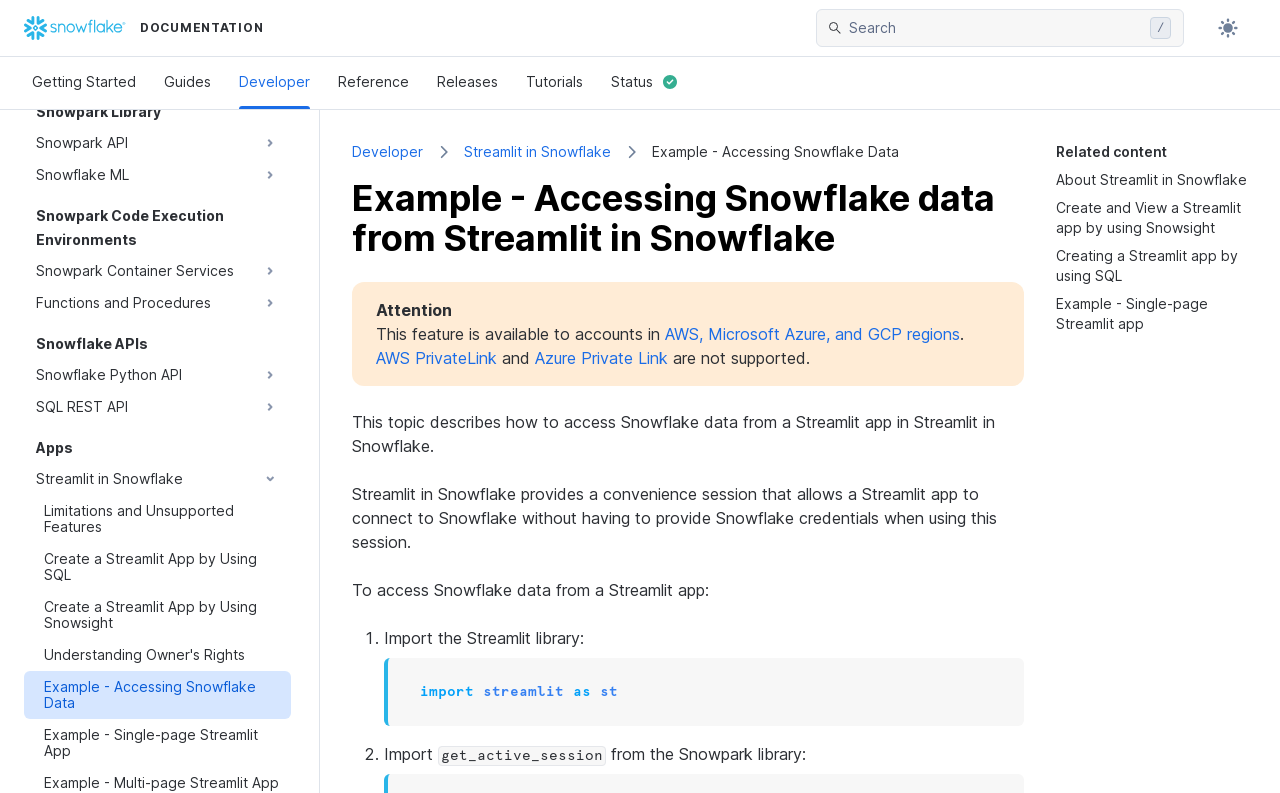What is the name of the feature described in this topic?
Please analyze the image and answer the question with as much detail as possible.

This question can be answered by reading the first sentence of the topic description, which states 'This topic describes how to access Snowflake data from a Streamlit app in Streamlit in Snowflake.'